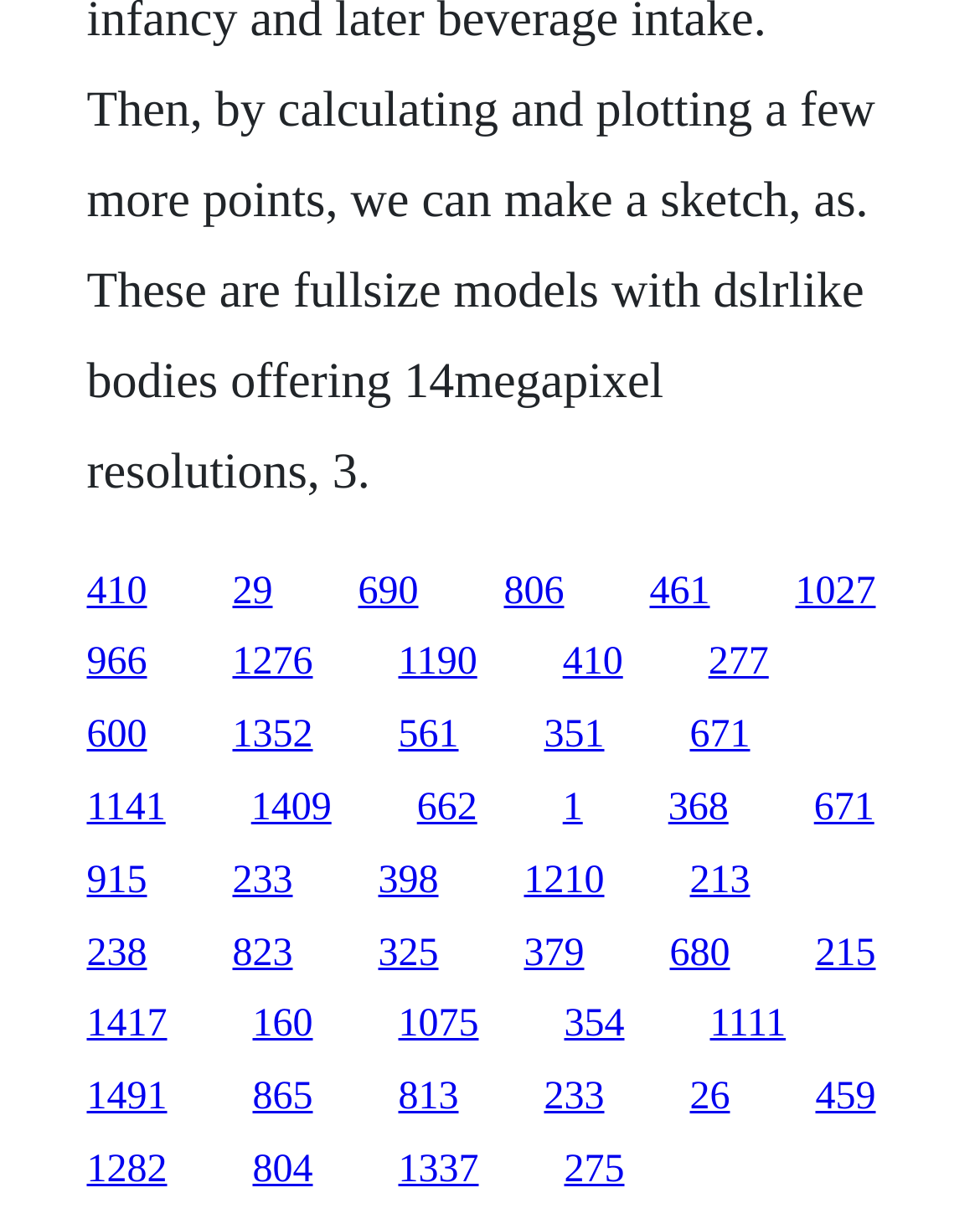What is the first link on the webpage?
From the image, respond with a single word or phrase.

410